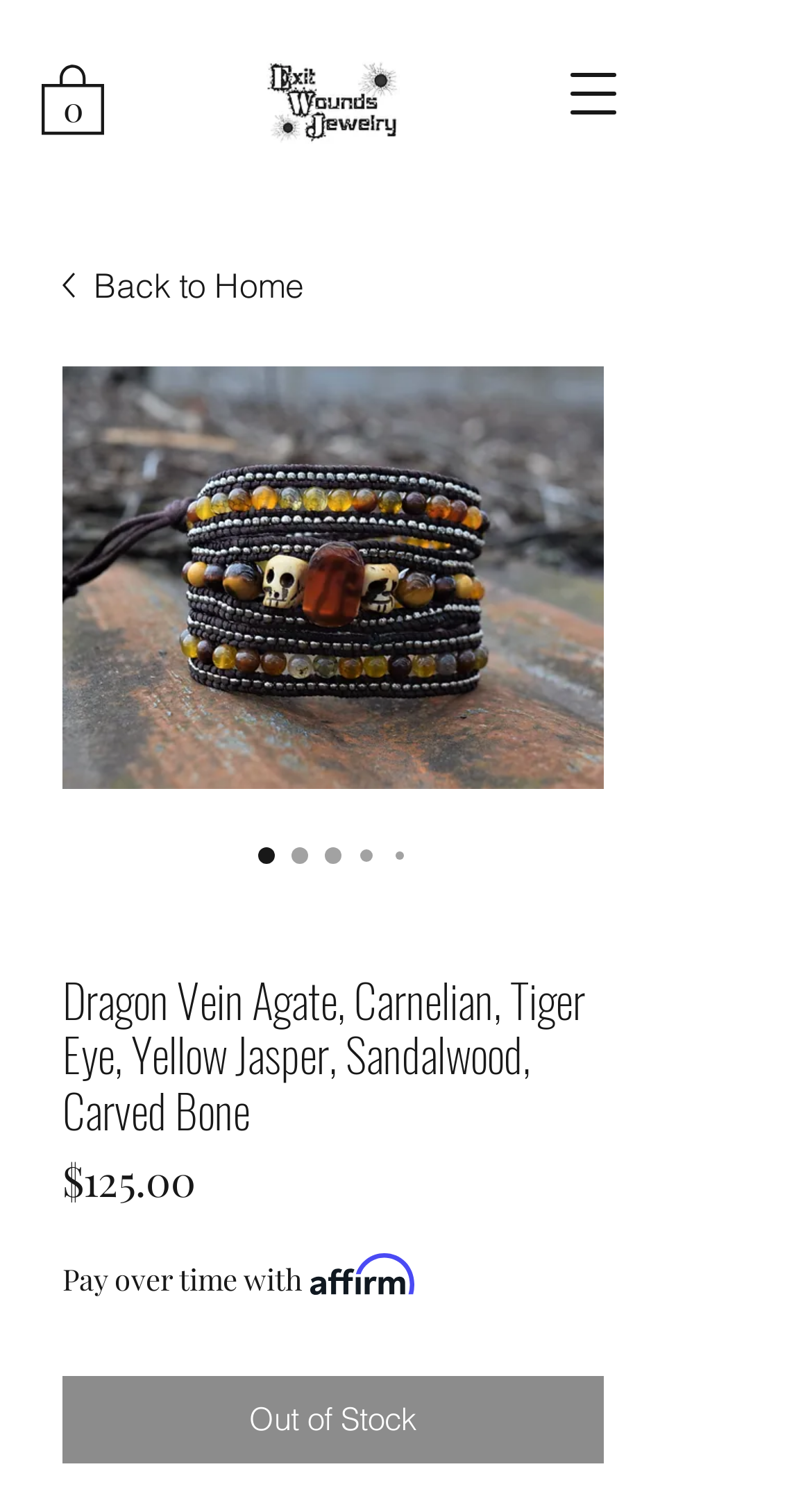Please determine and provide the text content of the webpage's heading.

Dragon Vein Agate, Carnelian, Tiger Eye, Yellow Jasper, Sandalwood, Carved Bone